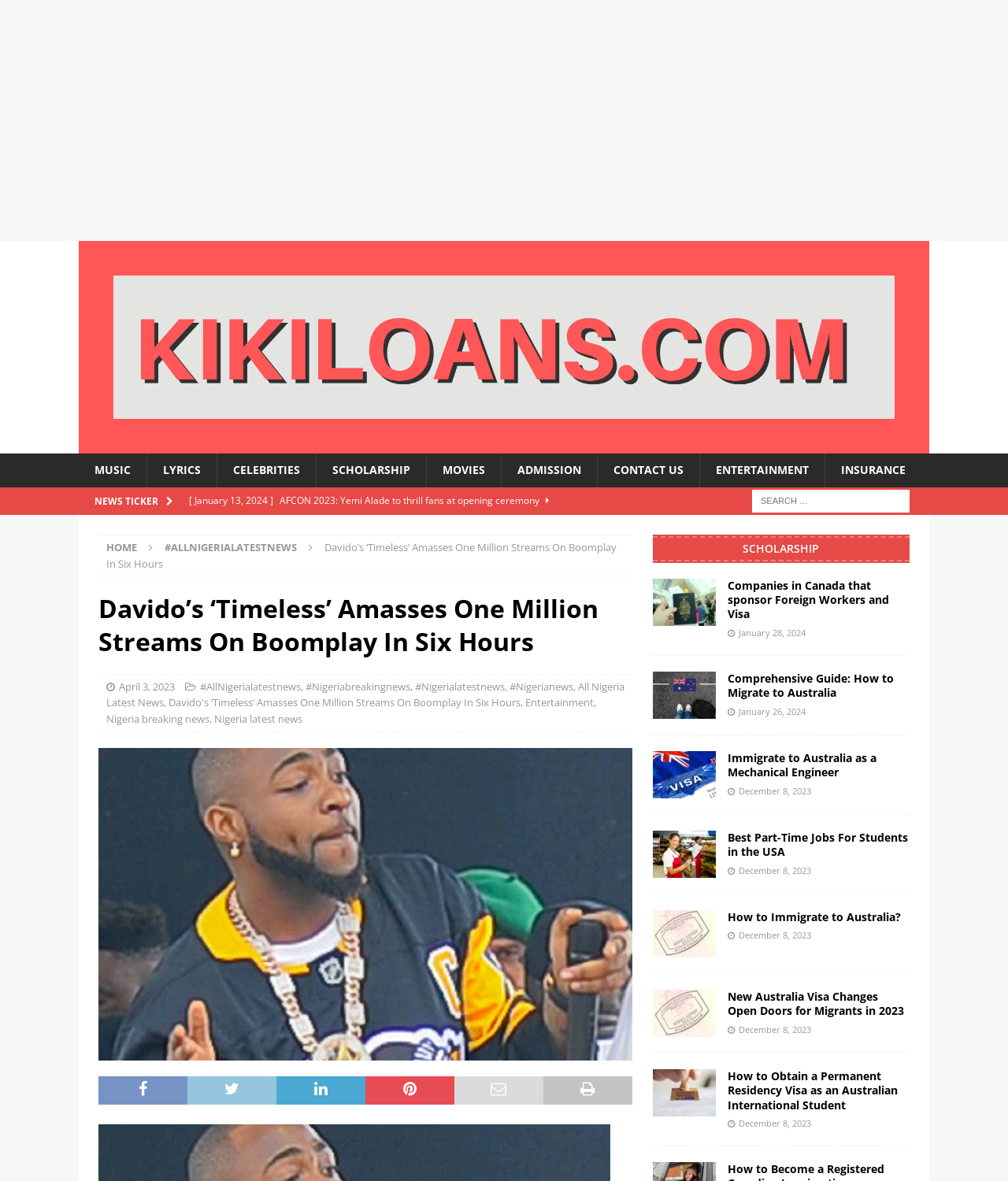Please locate the bounding box coordinates of the region I need to click to follow this instruction: "Fill in the 'Name*' textbox".

None